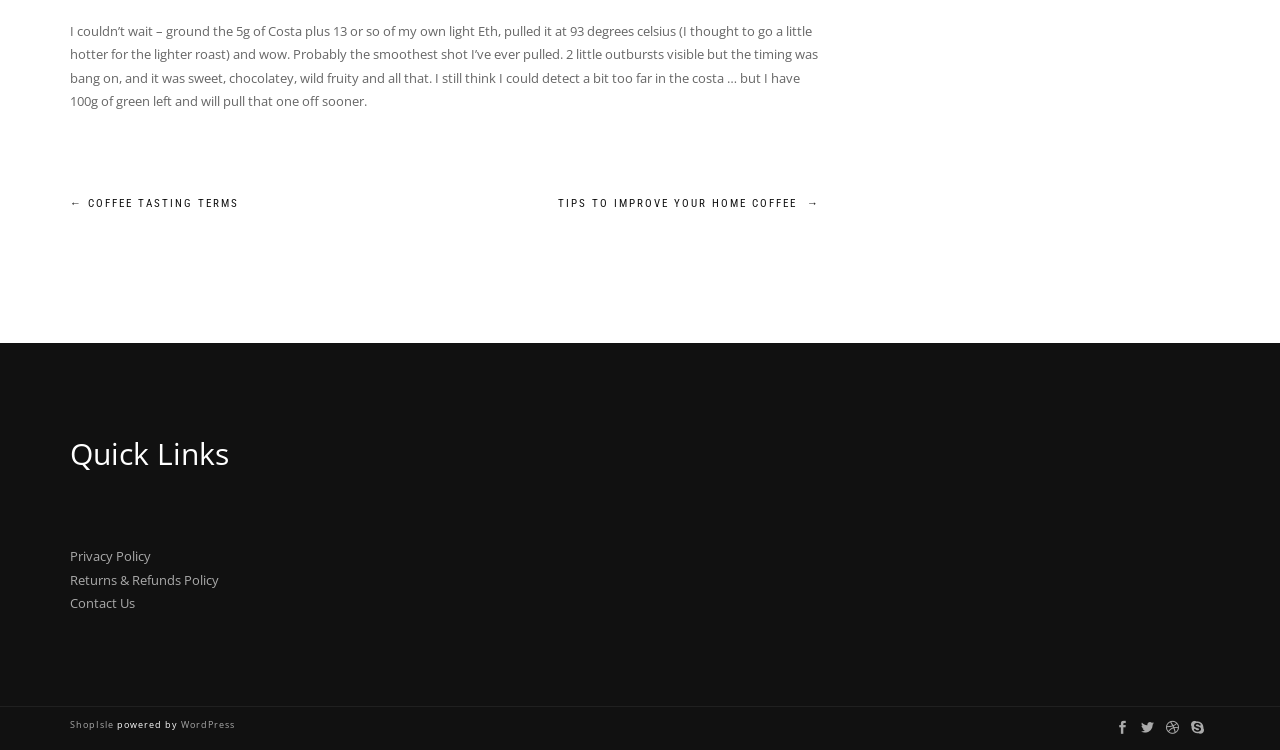What platform is the website built on?
Based on the visual content, answer with a single word or a brief phrase.

WordPress